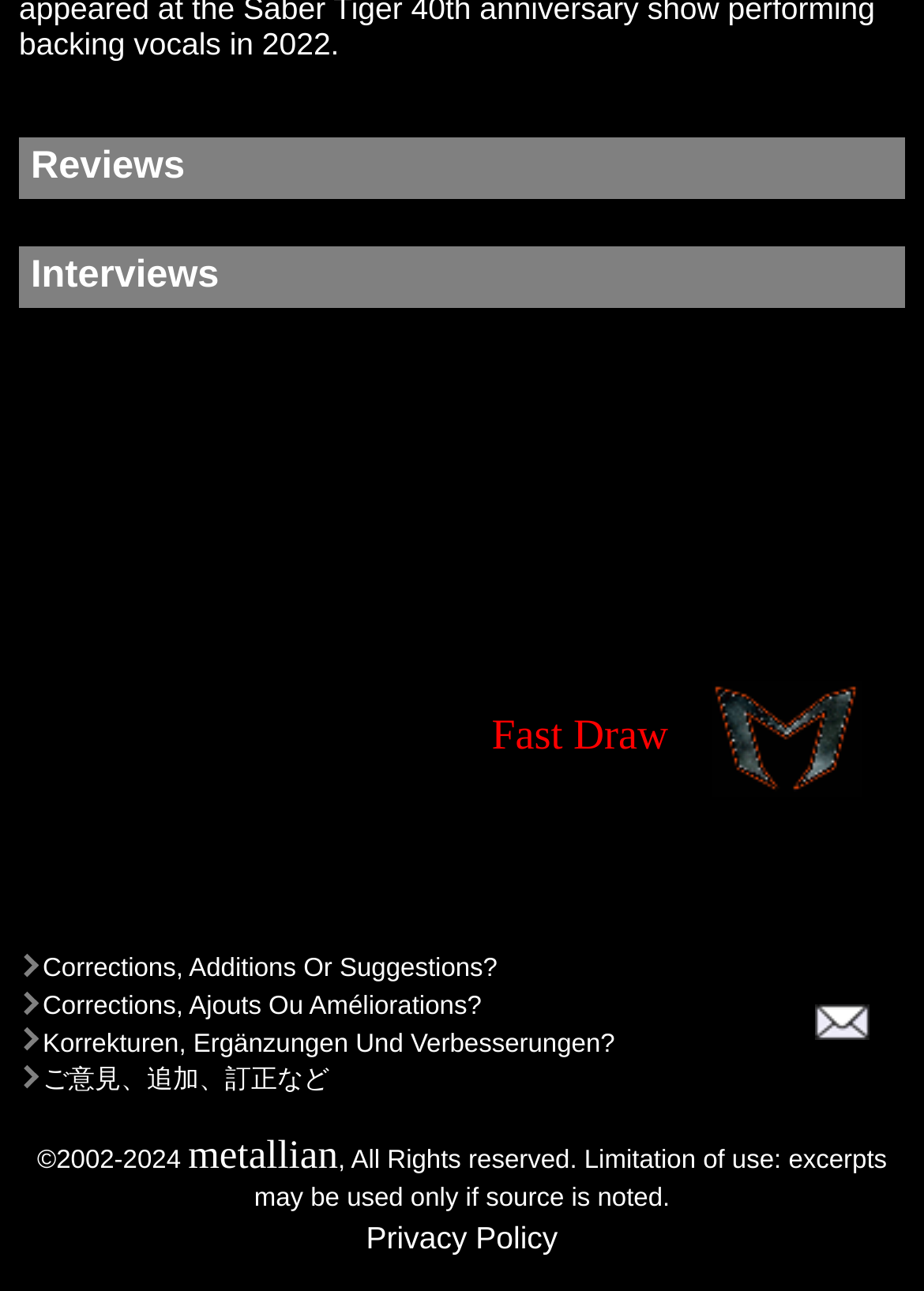Using the element description: "metallian", determine the bounding box coordinates. The coordinates should be in the format [left, top, right, bottom], with values between 0 and 1.

[0.204, 0.878, 0.366, 0.913]